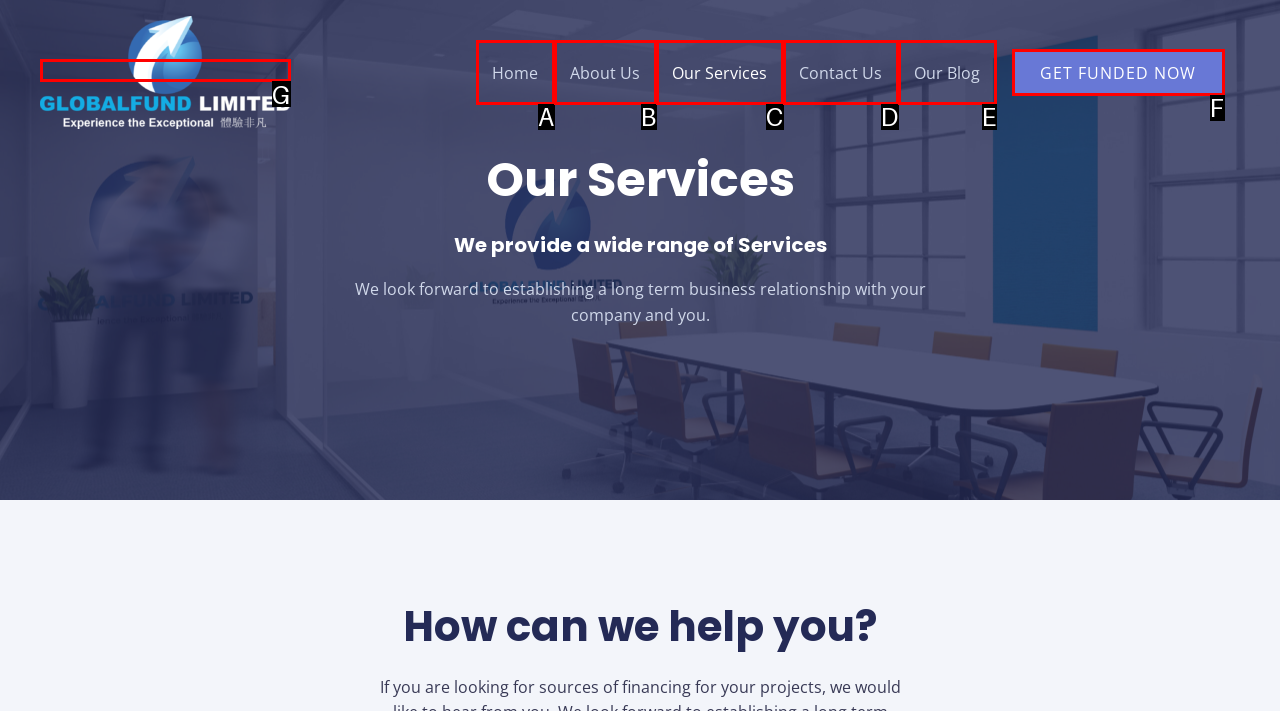Tell me which one HTML element best matches the description: alt="Global Fund Limited" Answer with the option's letter from the given choices directly.

G